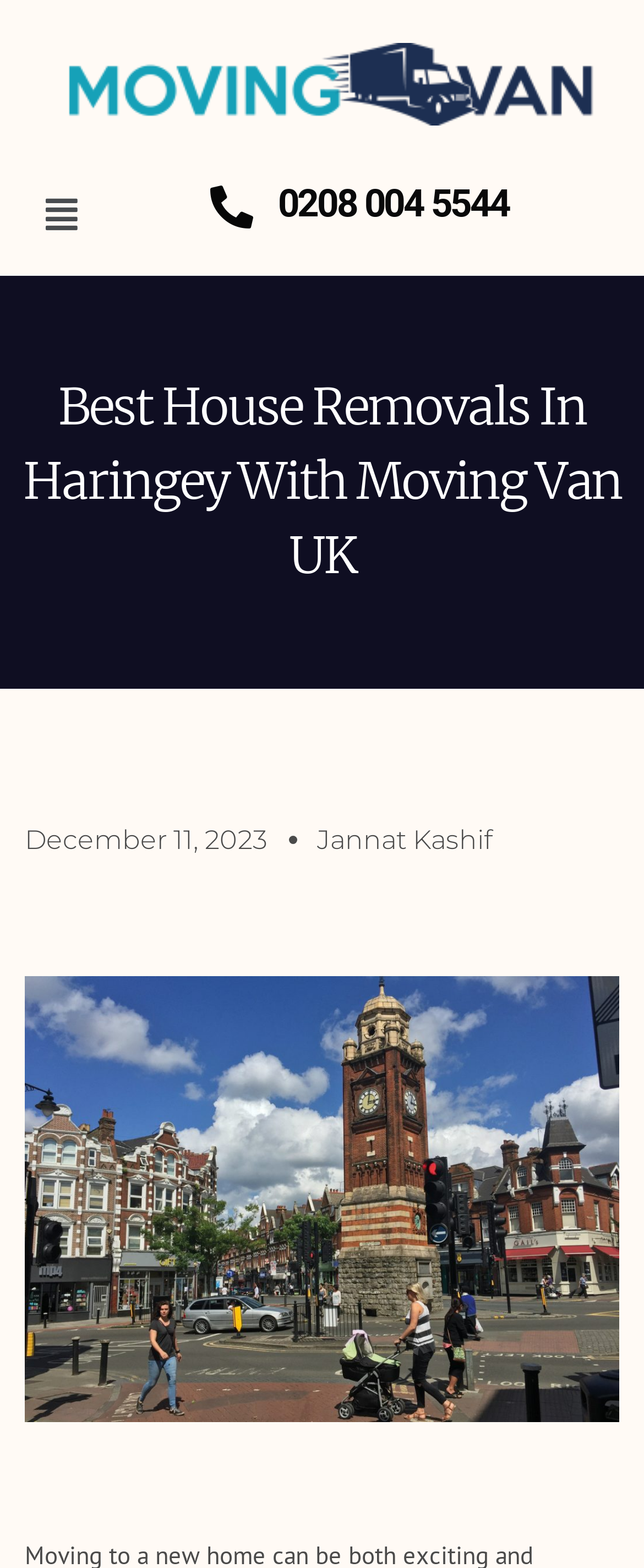Using the webpage screenshot and the element description jannat kashif, determine the bounding box coordinates. Specify the coordinates in the format (top-left x, top-left y, bottom-right x, bottom-right y) with values ranging from 0 to 1.

[0.492, 0.523, 0.764, 0.548]